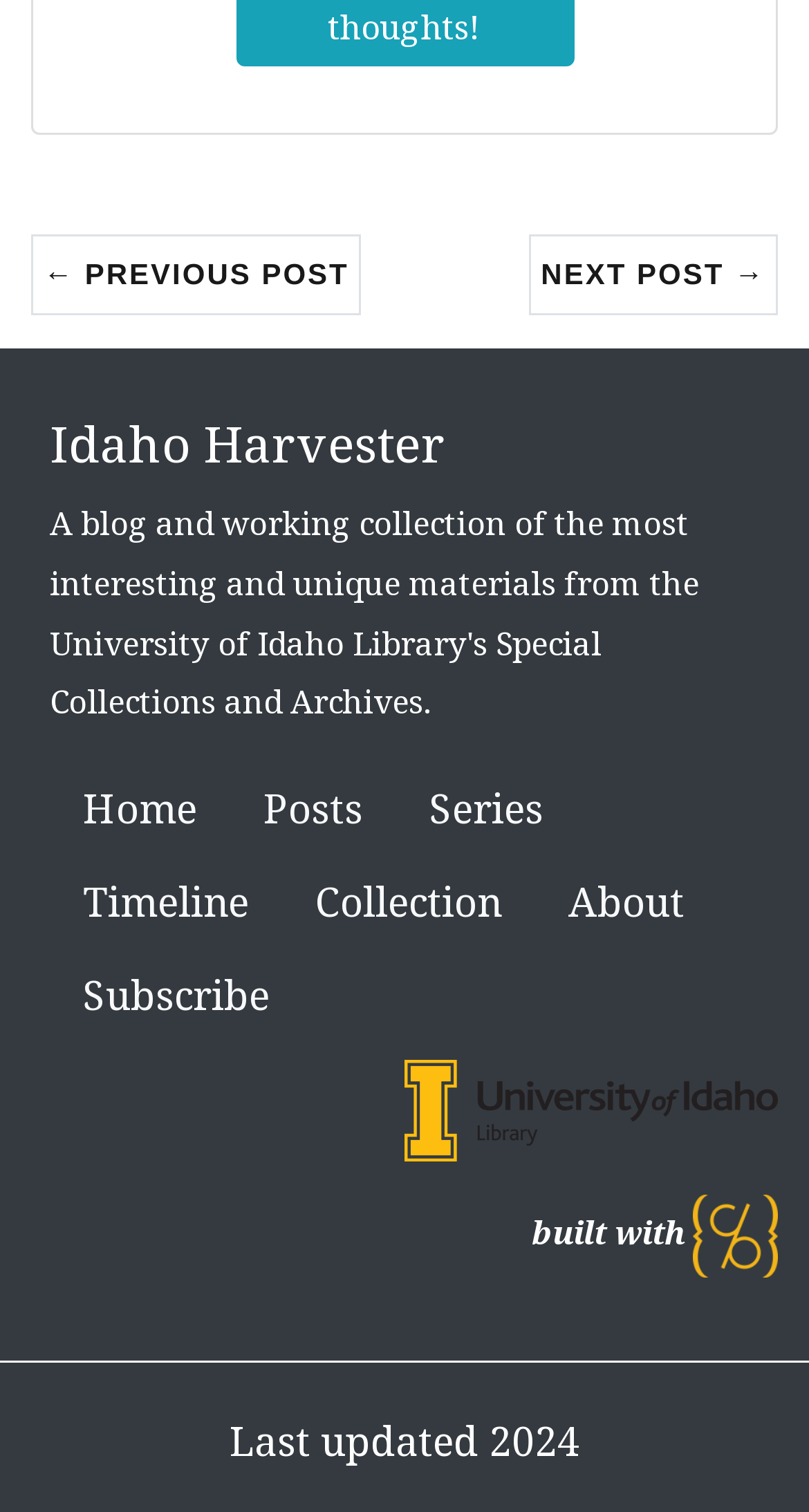Please determine the bounding box coordinates, formatted as (top-left x, top-left y, bottom-right x, bottom-right y), with all values as floating point numbers between 0 and 1. Identify the bounding box of the region described as: Next Post →

[0.653, 0.155, 0.962, 0.209]